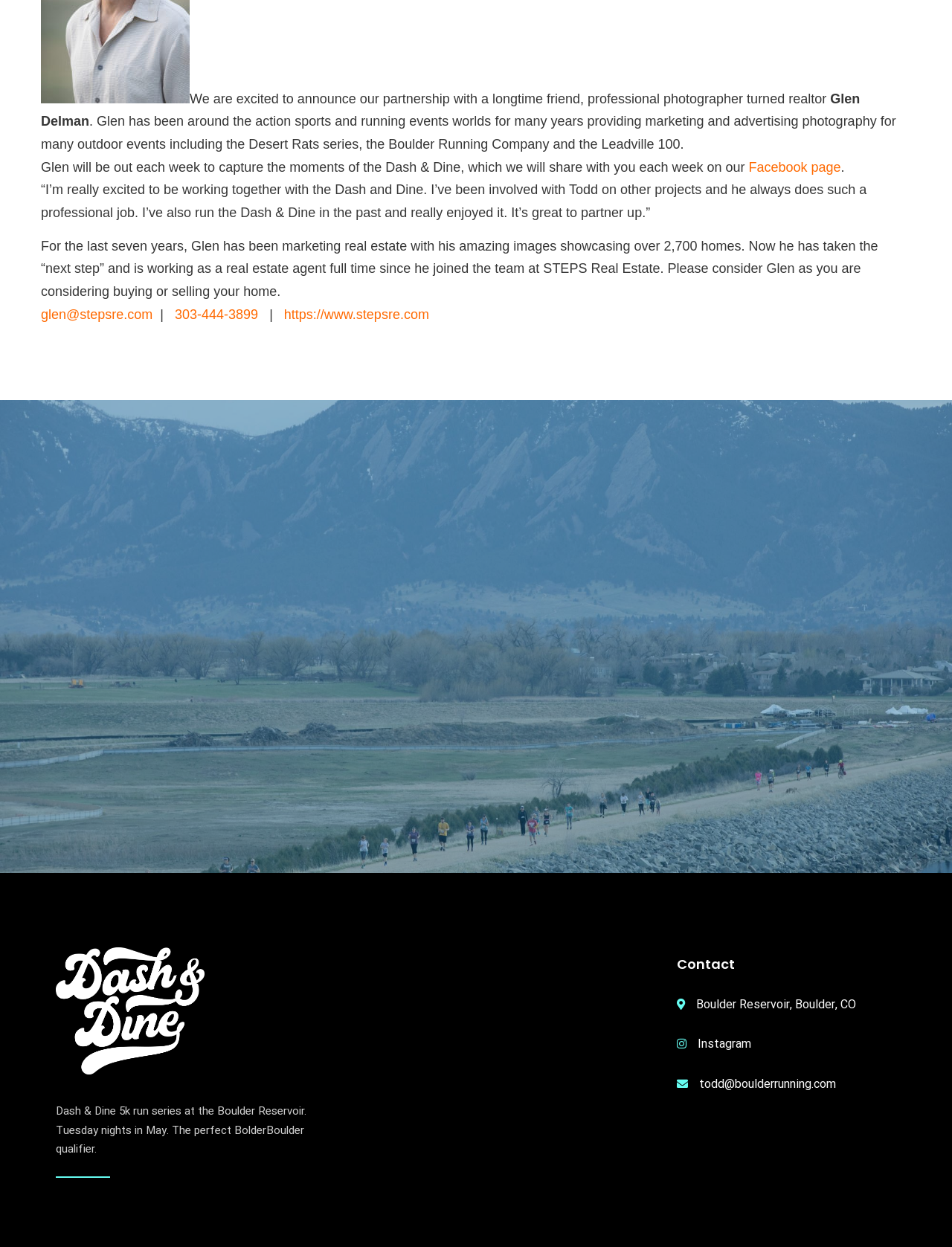Predict the bounding box of the UI element that fits this description: "Boulder Reservoir, Boulder, CO".

[0.711, 0.8, 0.899, 0.811]